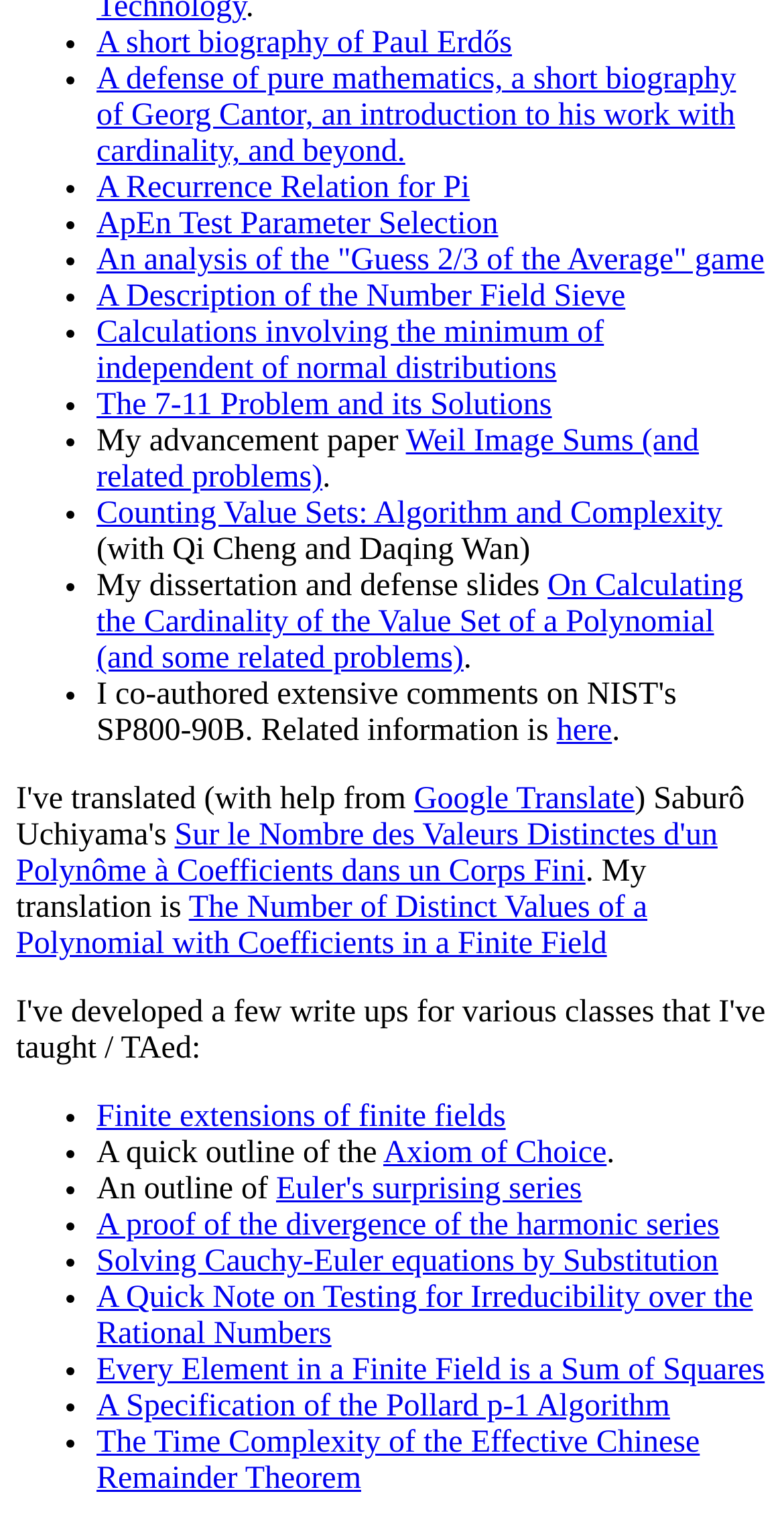Determine the bounding box coordinates of the clickable element necessary to fulfill the instruction: "Explore 'Every Element in a Finite Field is a Sum of Squares'". Provide the coordinates as four float numbers within the 0 to 1 range, i.e., [left, top, right, bottom].

[0.123, 0.894, 0.975, 0.917]